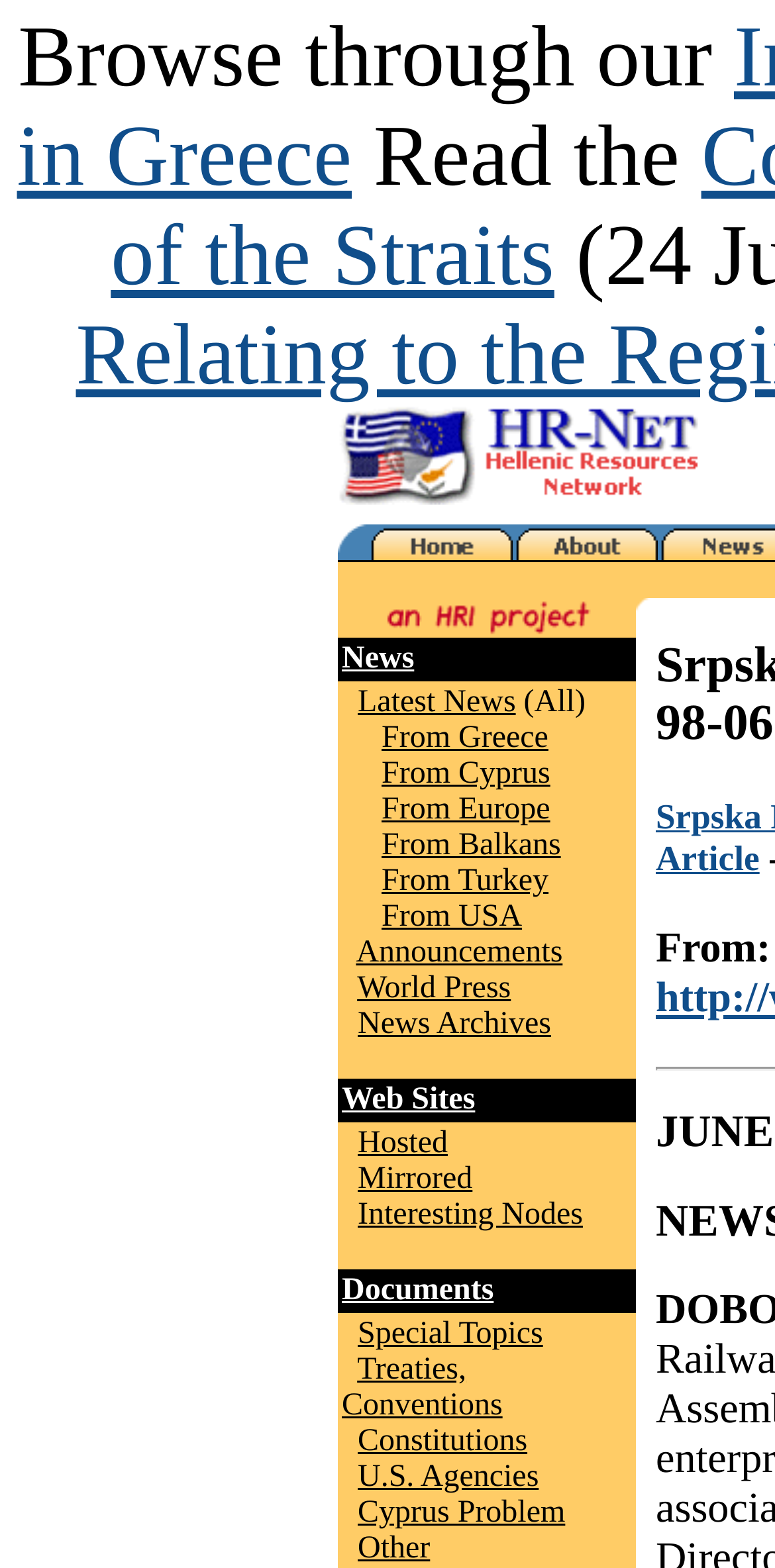Please answer the following question using a single word or phrase: 
What is the last link in the 'Documents' table cell?

Other